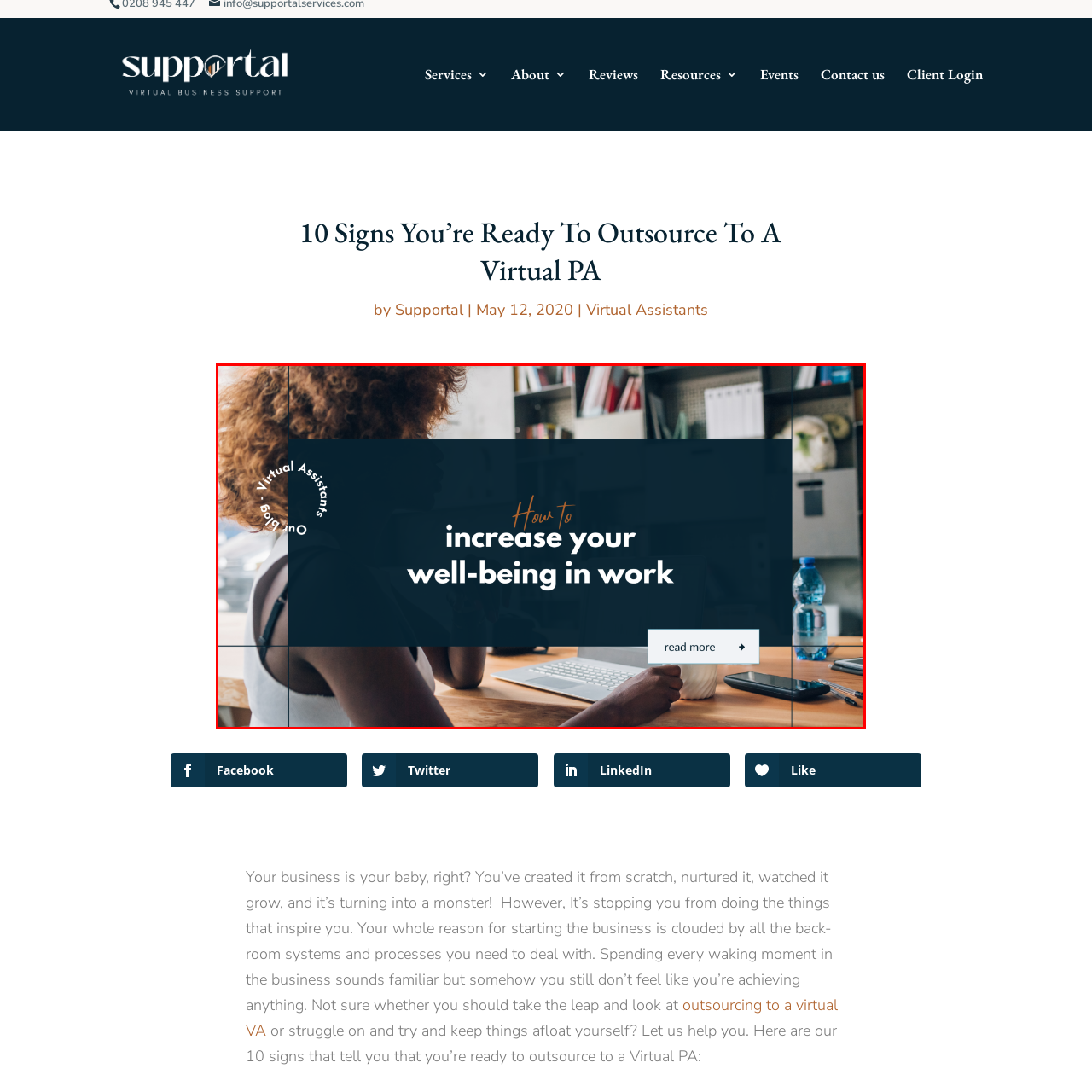What is the purpose of the call-to-action button?
Direct your attention to the image marked by the red bounding box and provide a detailed answer based on the visual details available.

The call-to-action button is placed below the bold text 'How to increase your well-being in work', which implies that the button is inviting viewers to read more about the topic of enhancing mental and emotional health in the workplace.